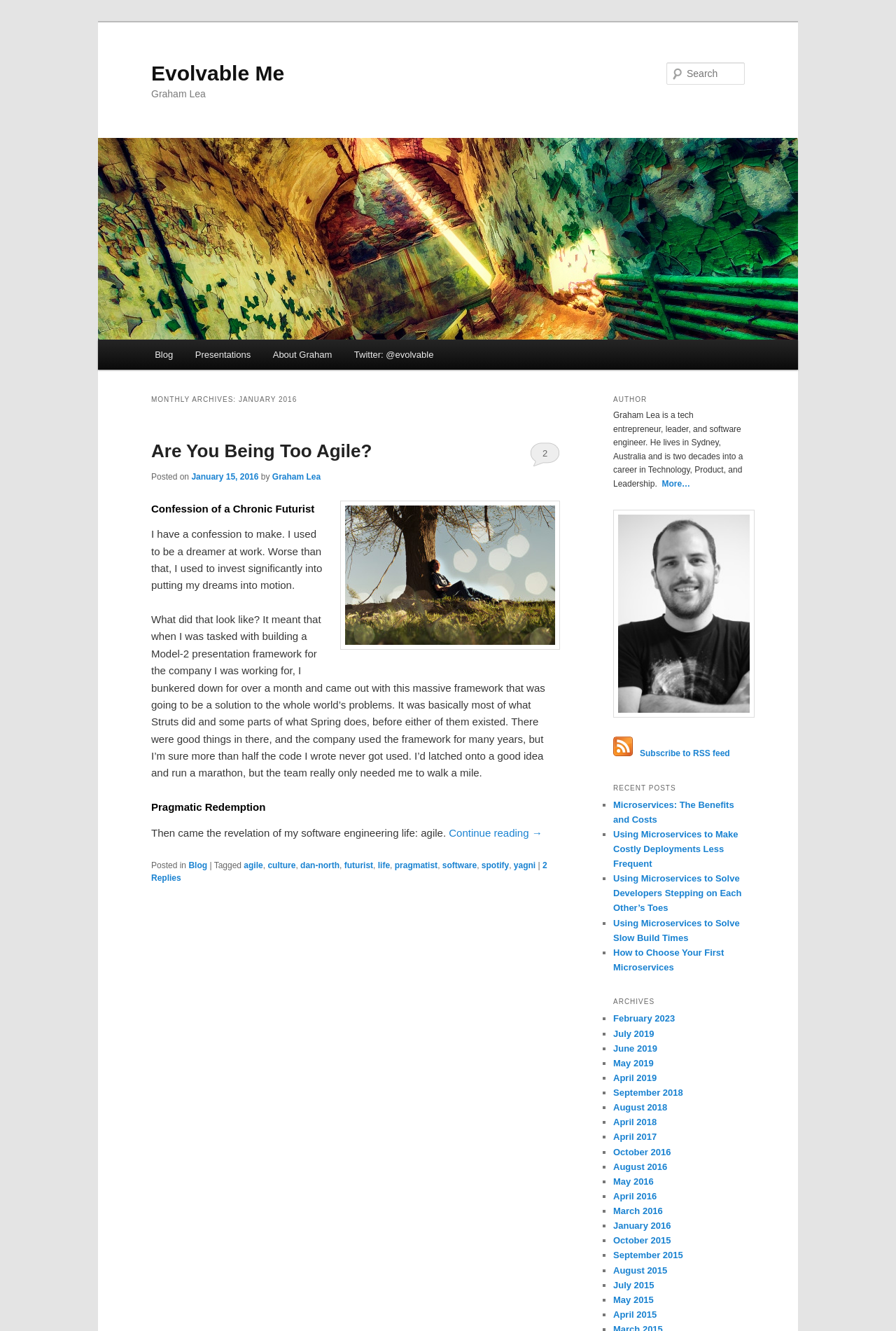Determine the bounding box for the HTML element described here: "parent_node: Evolvable Me". The coordinates should be given as [left, top, right, bottom] with each number being a float between 0 and 1.

[0.109, 0.104, 0.891, 0.255]